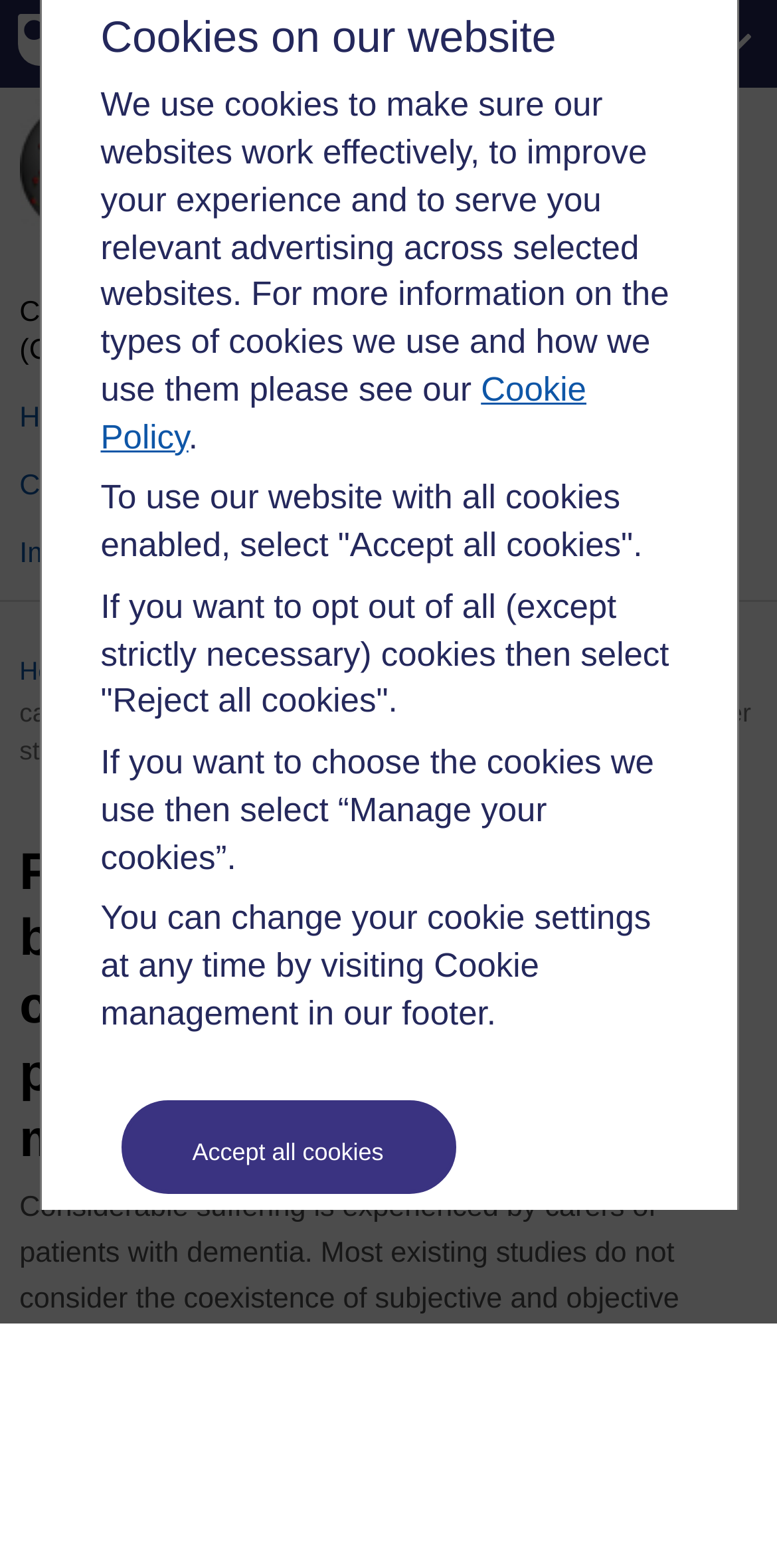Please find the bounding box coordinates of the element that you should click to achieve the following instruction: "Explore the impact of care". The coordinates should be presented as four float numbers between 0 and 1: [left, top, right, bottom].

[0.025, 0.34, 0.259, 0.383]